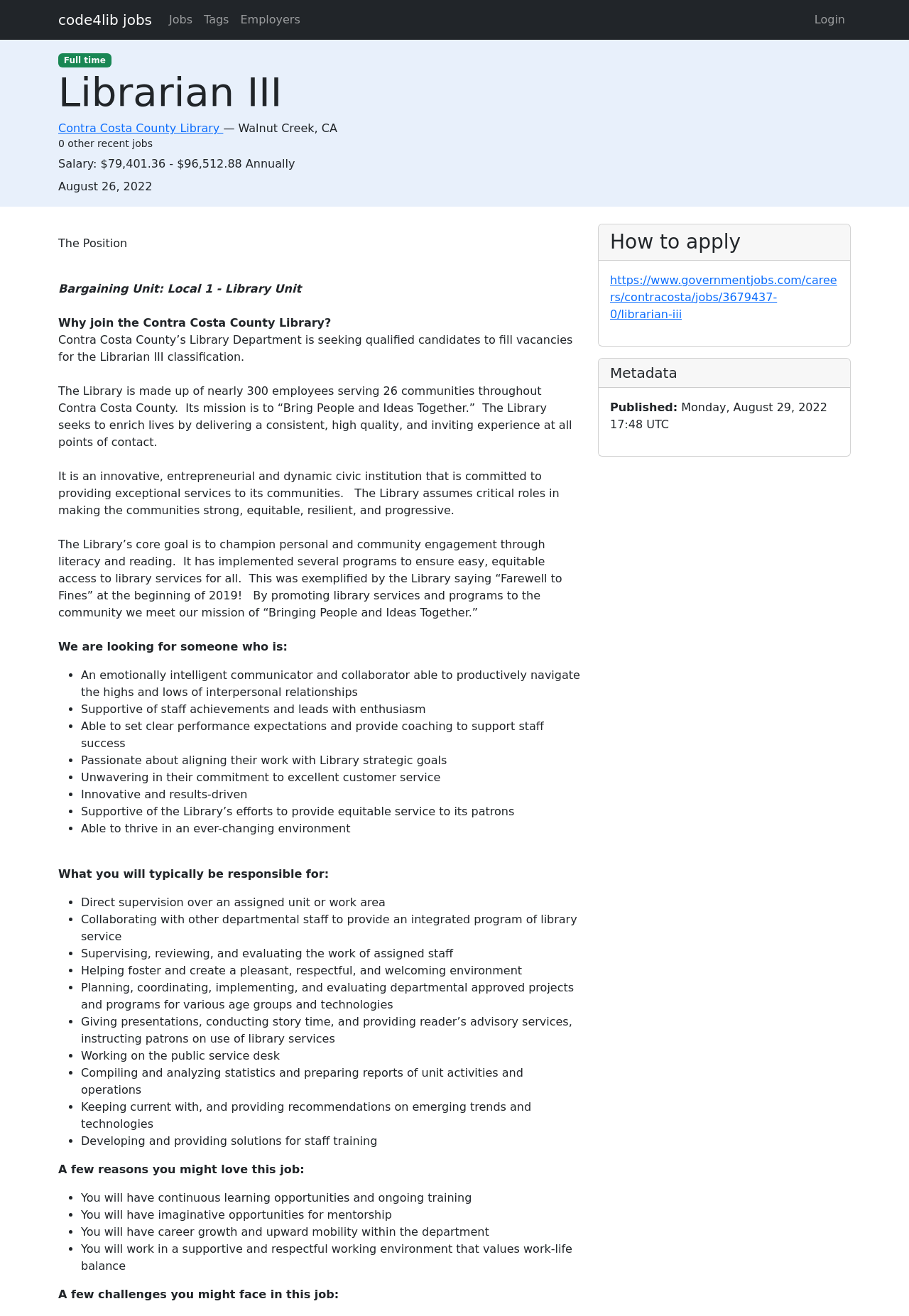Determine the bounding box coordinates for the region that must be clicked to execute the following instruction: "View the job details of 'Librarian III' at 'Contra Costa County Library'".

[0.064, 0.052, 0.936, 0.088]